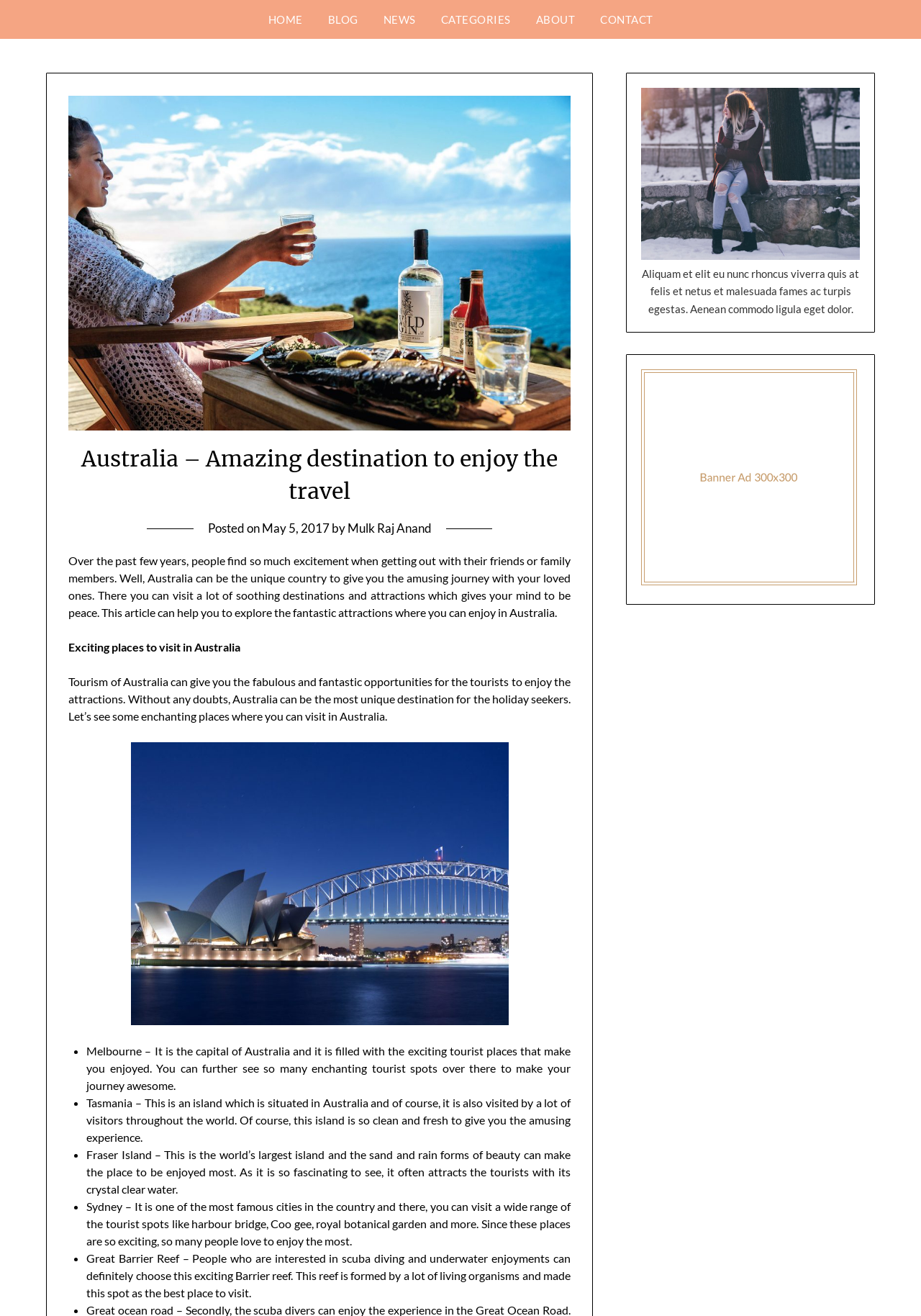Answer the question below with a single word or a brief phrase: 
What is the name of the author of the article?

Mulk Raj Anand